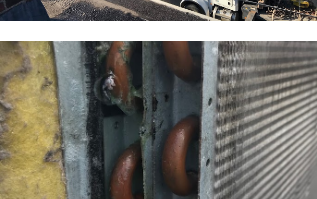What is the purpose of the components in the background?
Based on the visual content, answer with a single word or a brief phrase.

Heat exchanger system